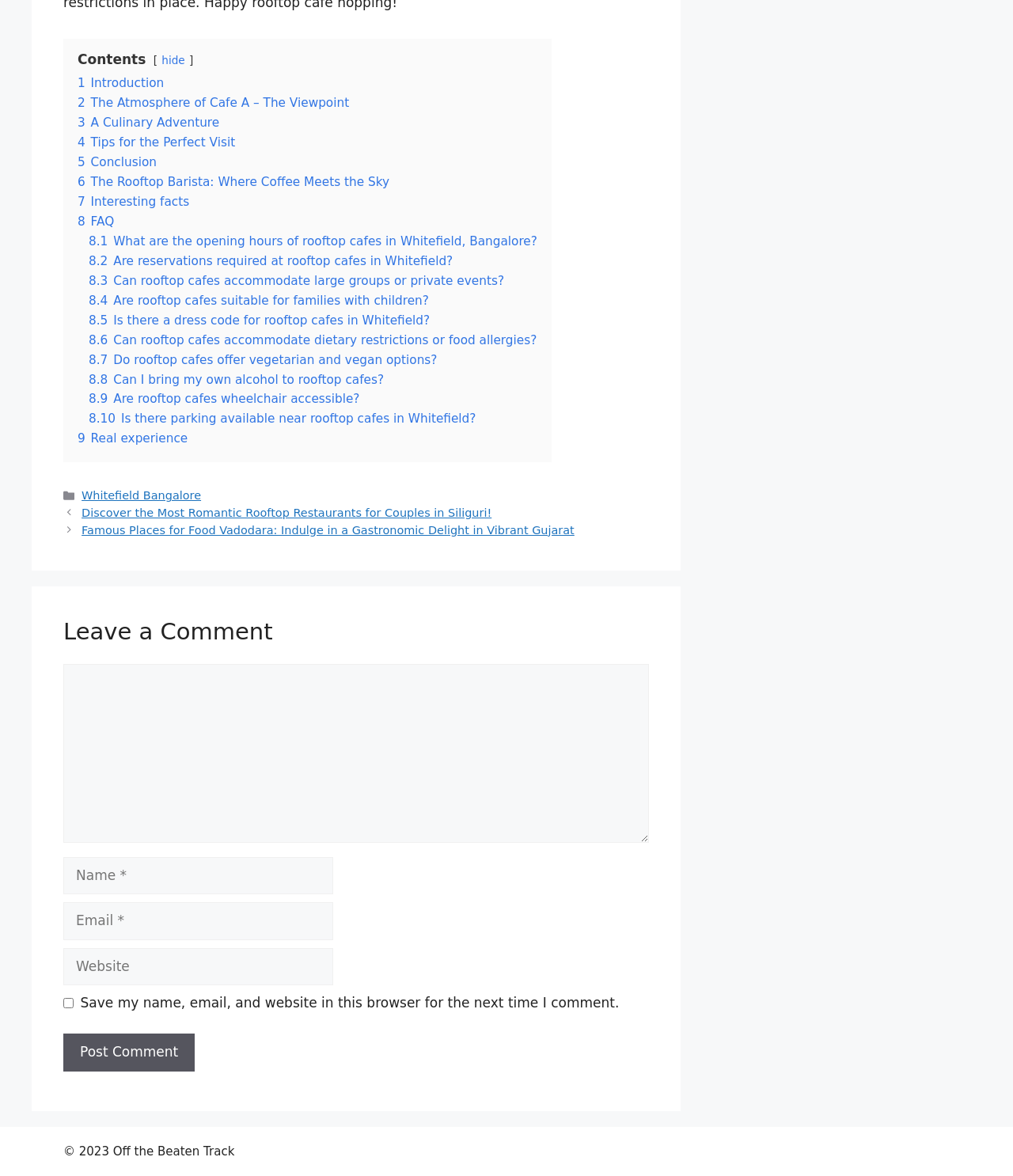Locate the bounding box coordinates of the area to click to fulfill this instruction: "Click on the '8.1 What are the opening hours of rooftop cafes in Whitefield, Bangalore?' link". The bounding box should be presented as four float numbers between 0 and 1, in the order [left, top, right, bottom].

[0.088, 0.199, 0.53, 0.211]